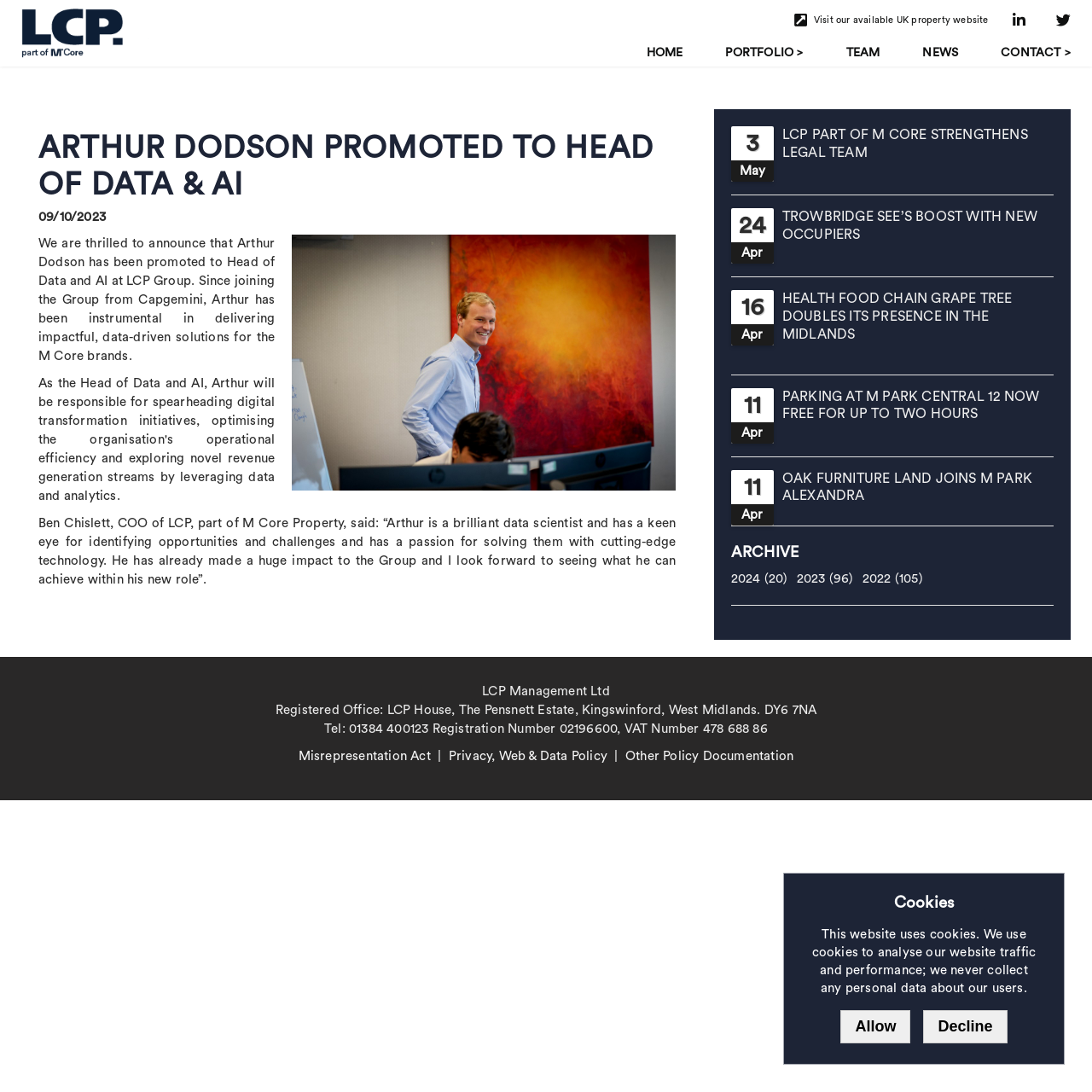Please answer the following question using a single word or phrase: 
How many links are there in the top navigation menu?

7